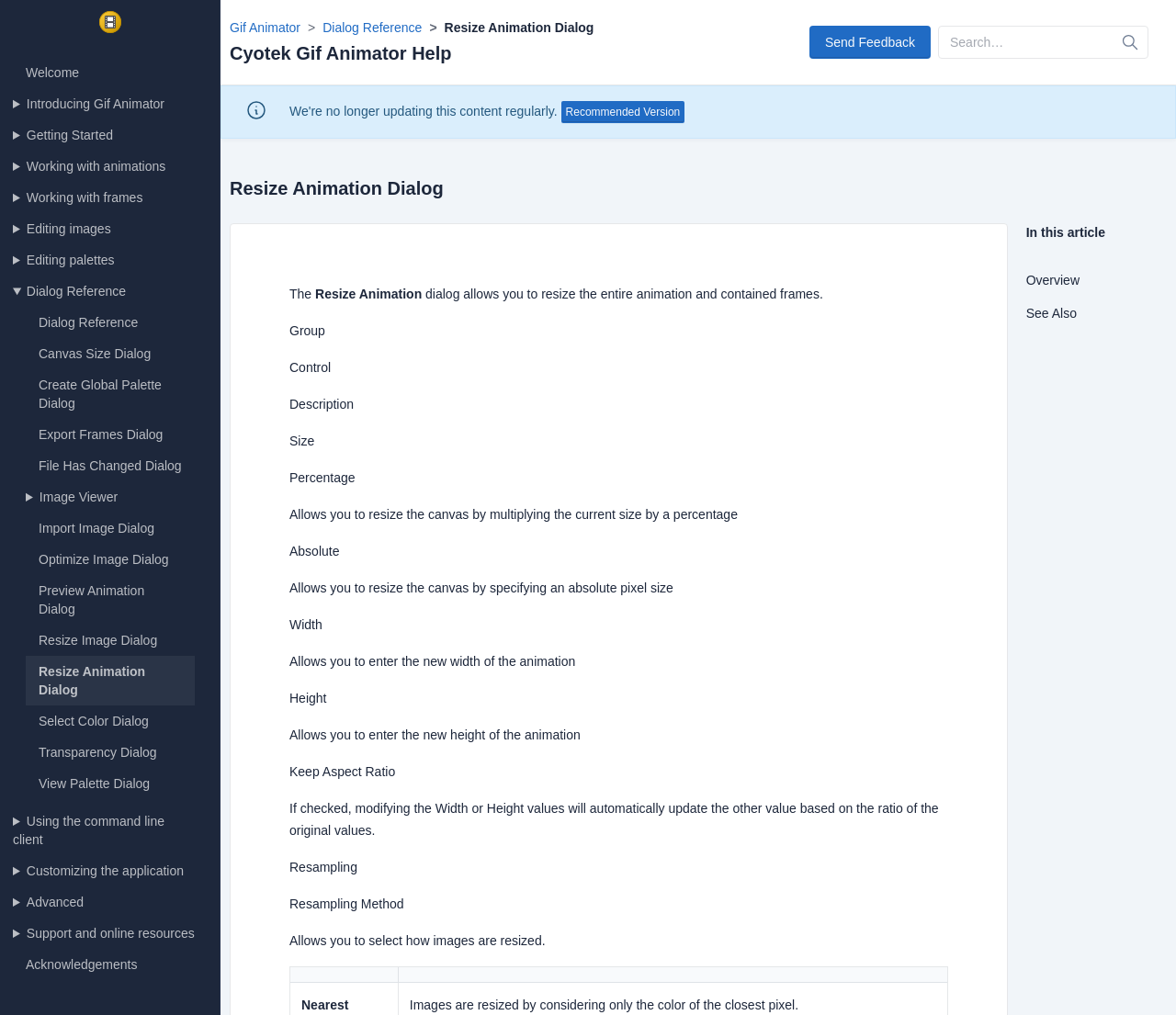Identify the bounding box coordinates of the region that needs to be clicked to carry out this instruction: "Click on the 'Resize Animation Dialog' link". Provide these coordinates as four float numbers ranging from 0 to 1, i.e., [left, top, right, bottom].

[0.033, 0.654, 0.124, 0.687]